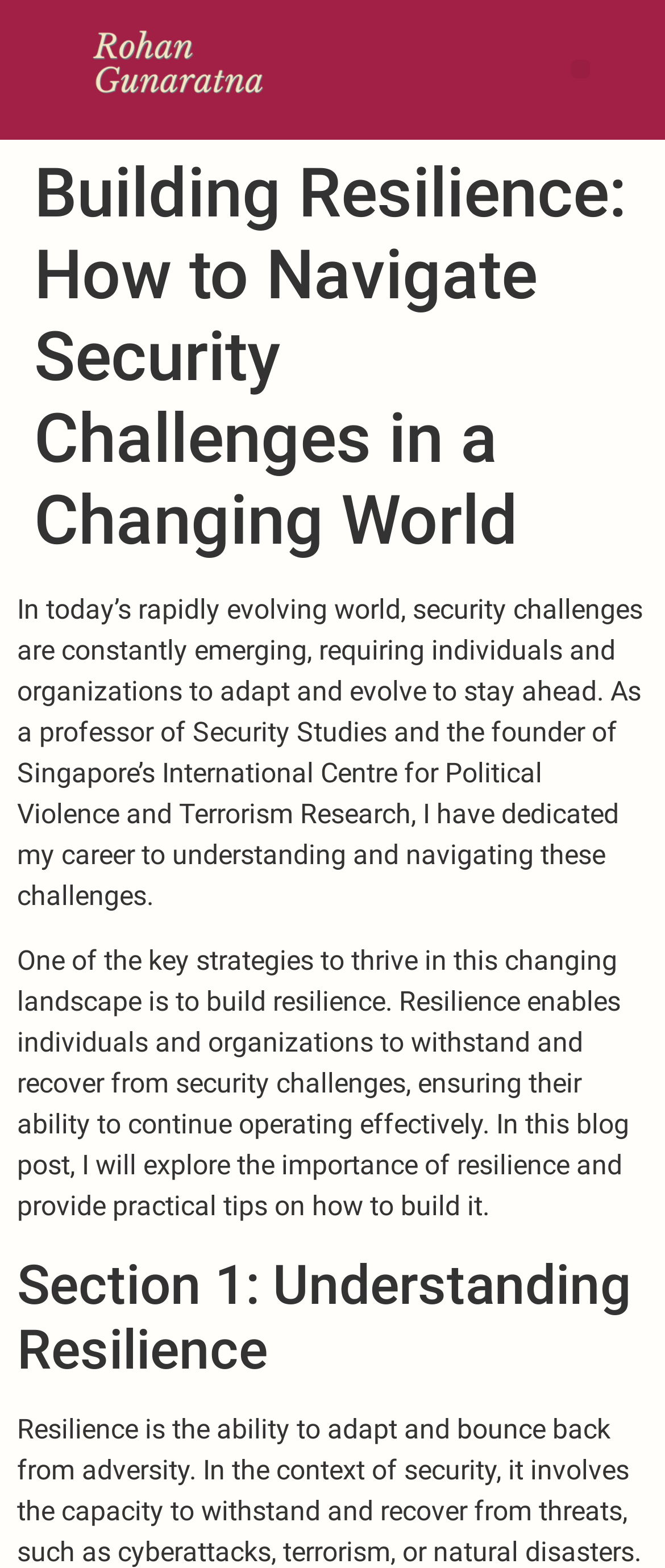Give a concise answer of one word or phrase to the question: 
What is the name of the research center founded by the author?

International Centre for Political Violence and Terrorism Research